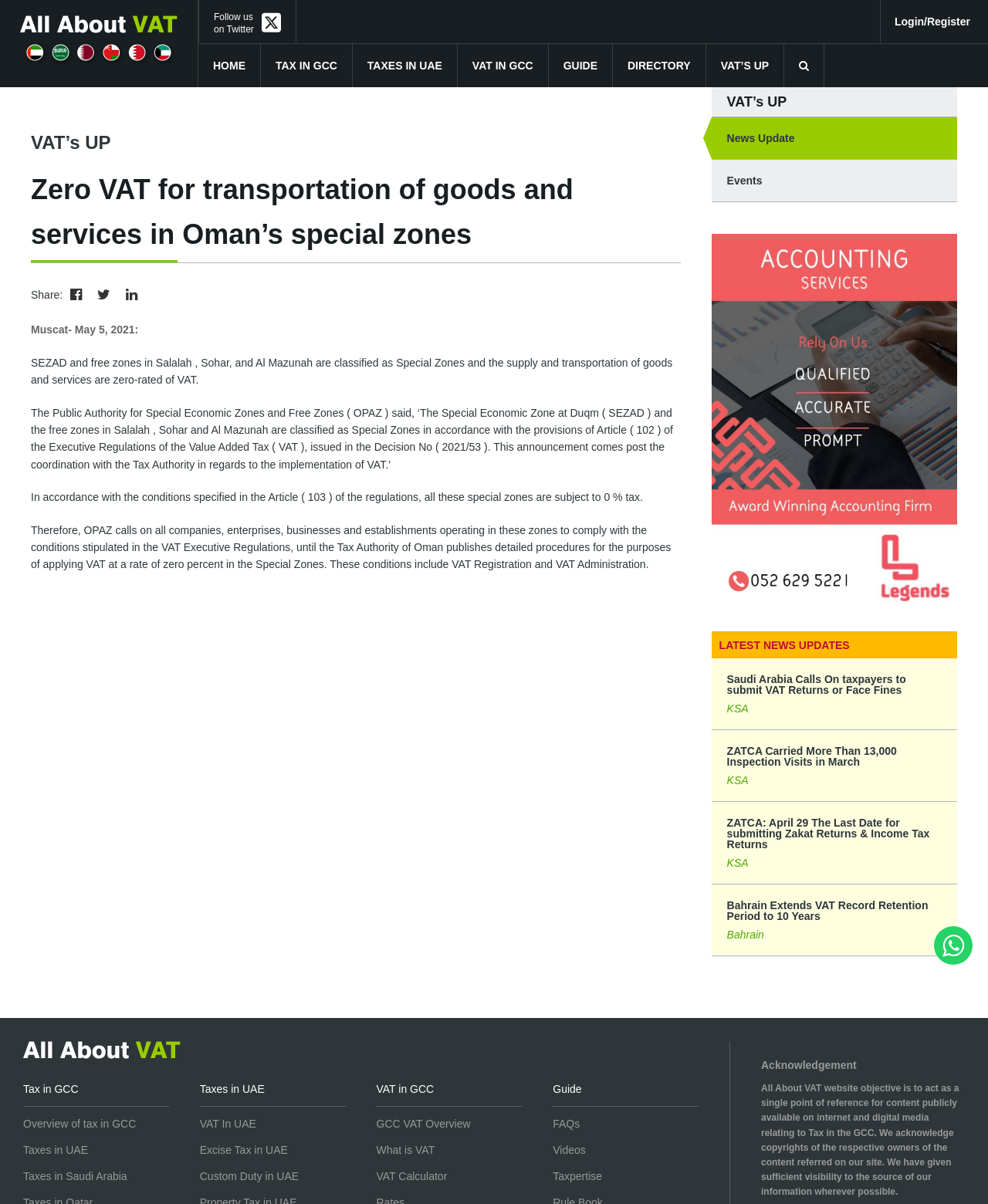How many social media links are available on the webpage?
Using the information from the image, give a concise answer in one word or a short phrase.

3